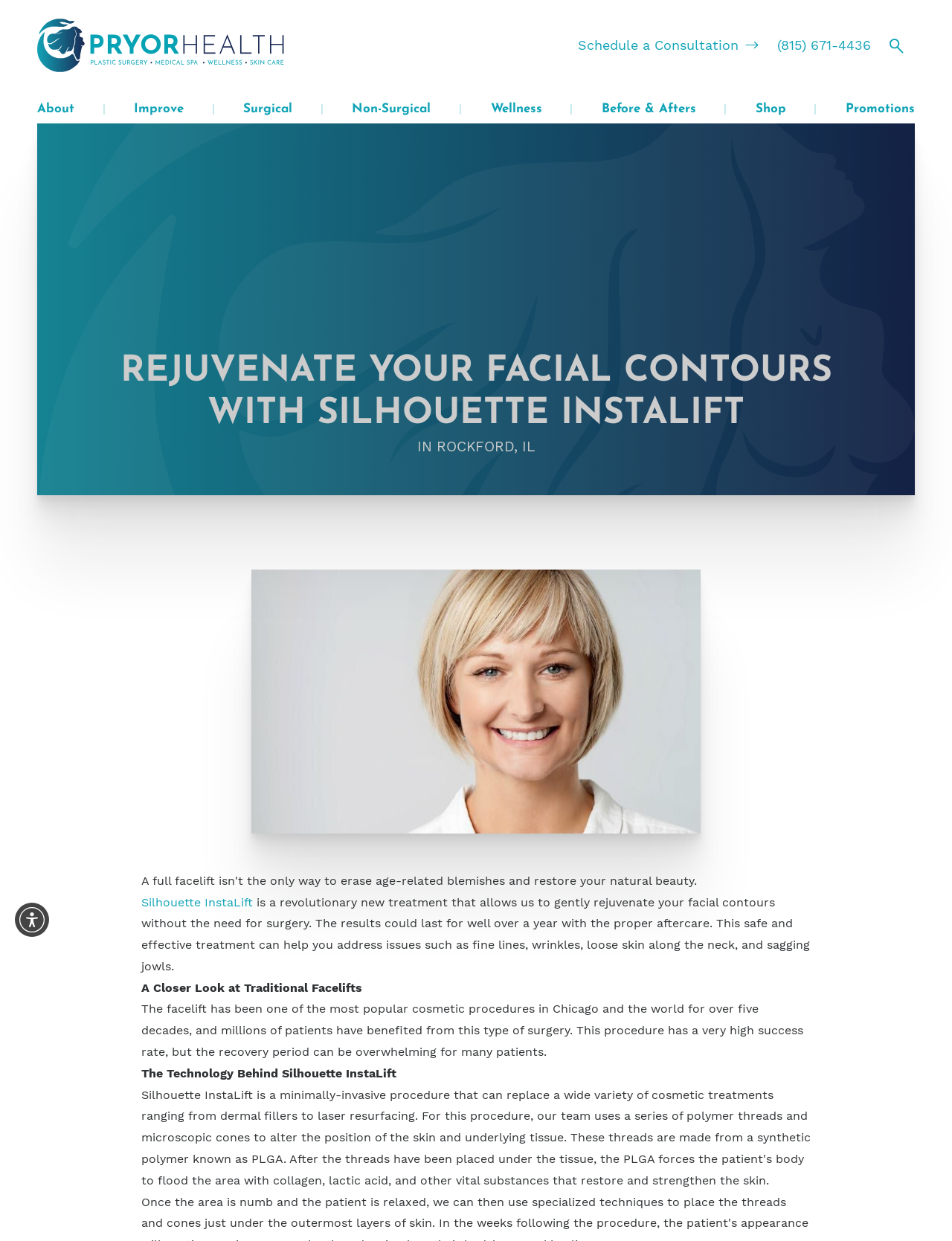What is the phone number to call PryorHealth?
Examine the webpage screenshot and provide an in-depth answer to the question.

I found the phone number by looking at the navigation section of the webpage, where there is a link 'Call PryorHealth' with a static text '(815) 671-4436' next to it.